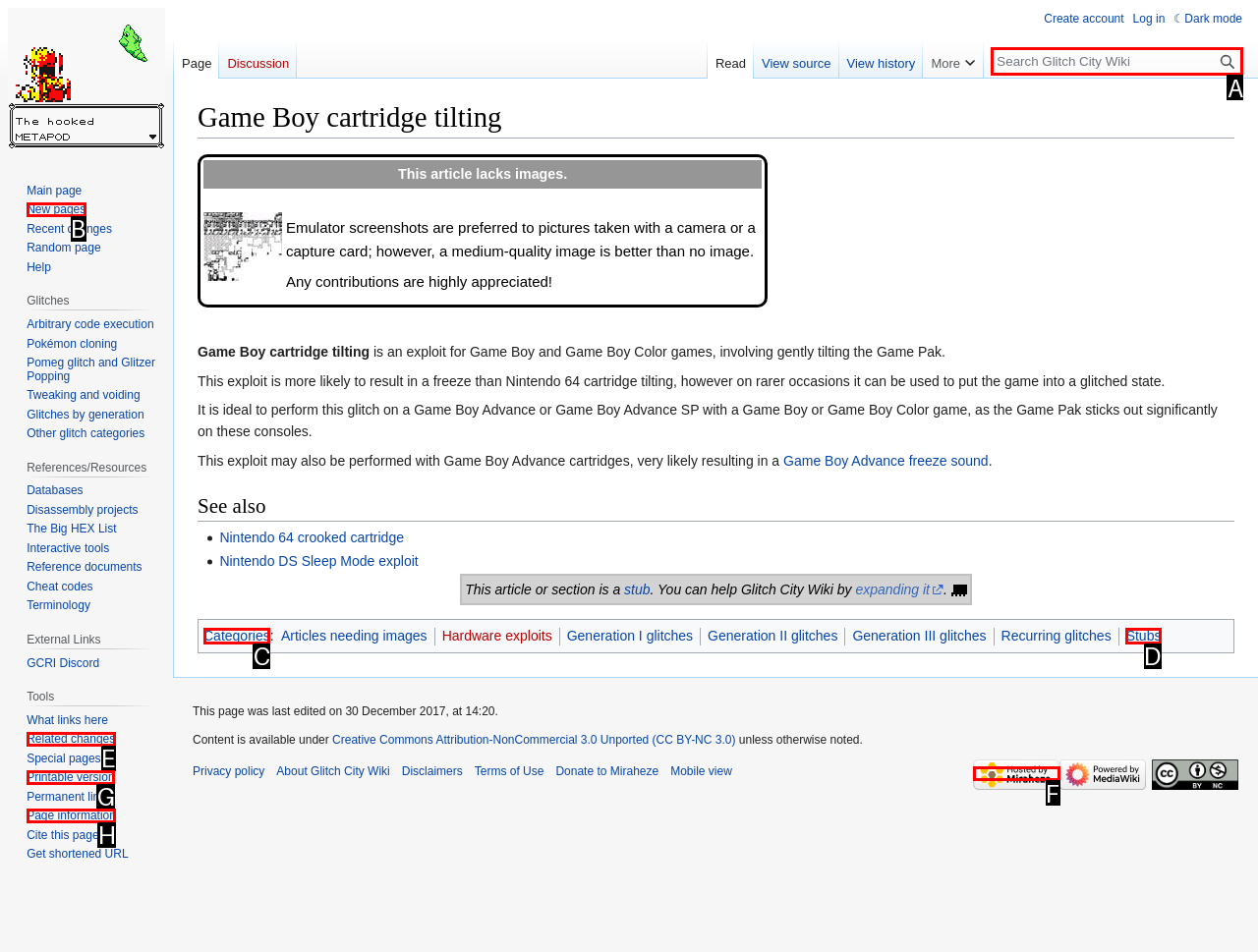Determine which option should be clicked to carry out this task: Search Glitch City Wiki
State the letter of the correct choice from the provided options.

A